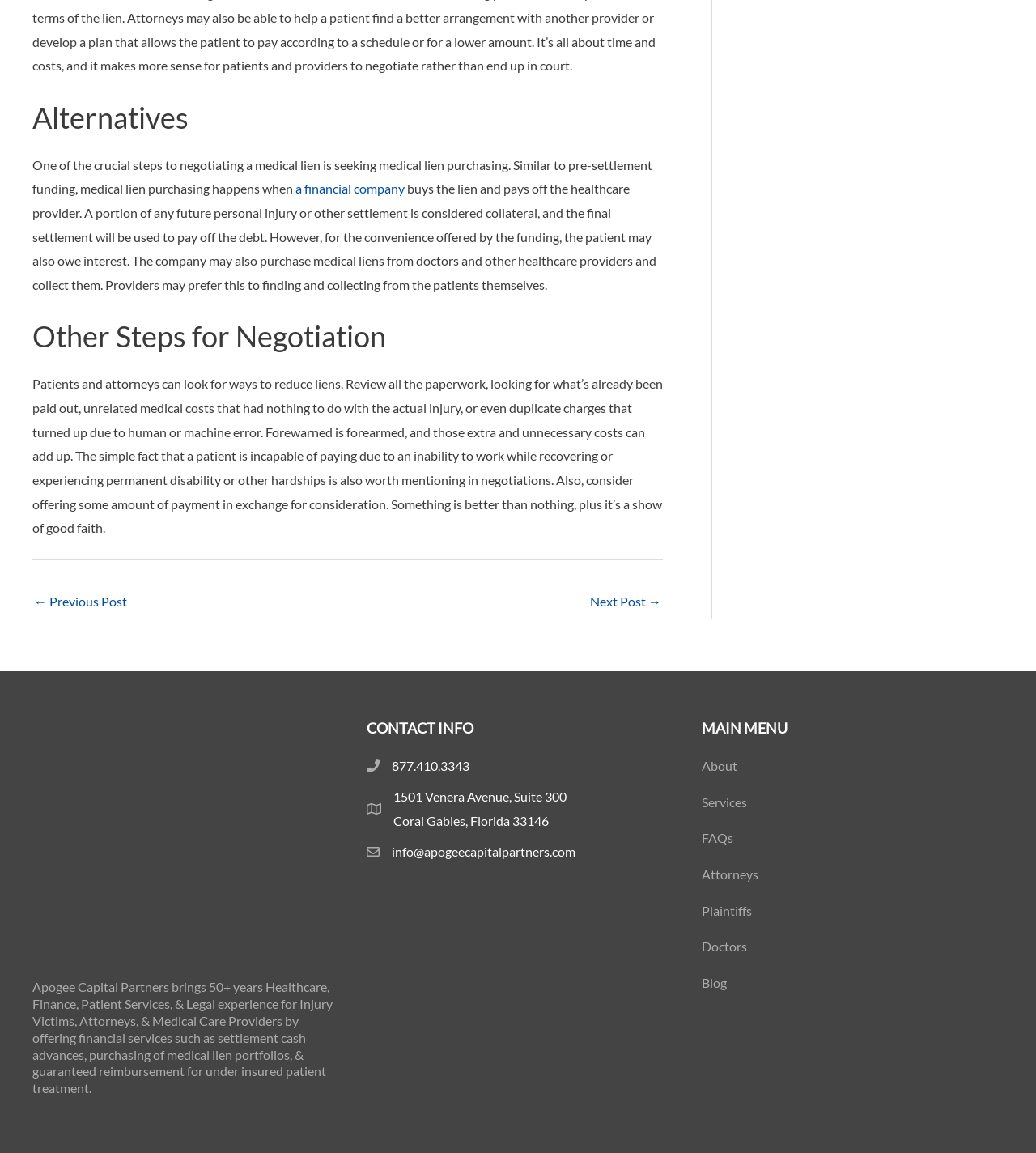What services does Apogee Capital Partners offer?
Look at the image and provide a detailed response to the question.

I read the introductory text on the webpage, which describes the services offered by Apogee Capital Partners. According to the text, they offer financial services such as settlement cash advances, purchasing of medical lien portfolios, and guaranteed reimbursement for under-insured patient treatment.